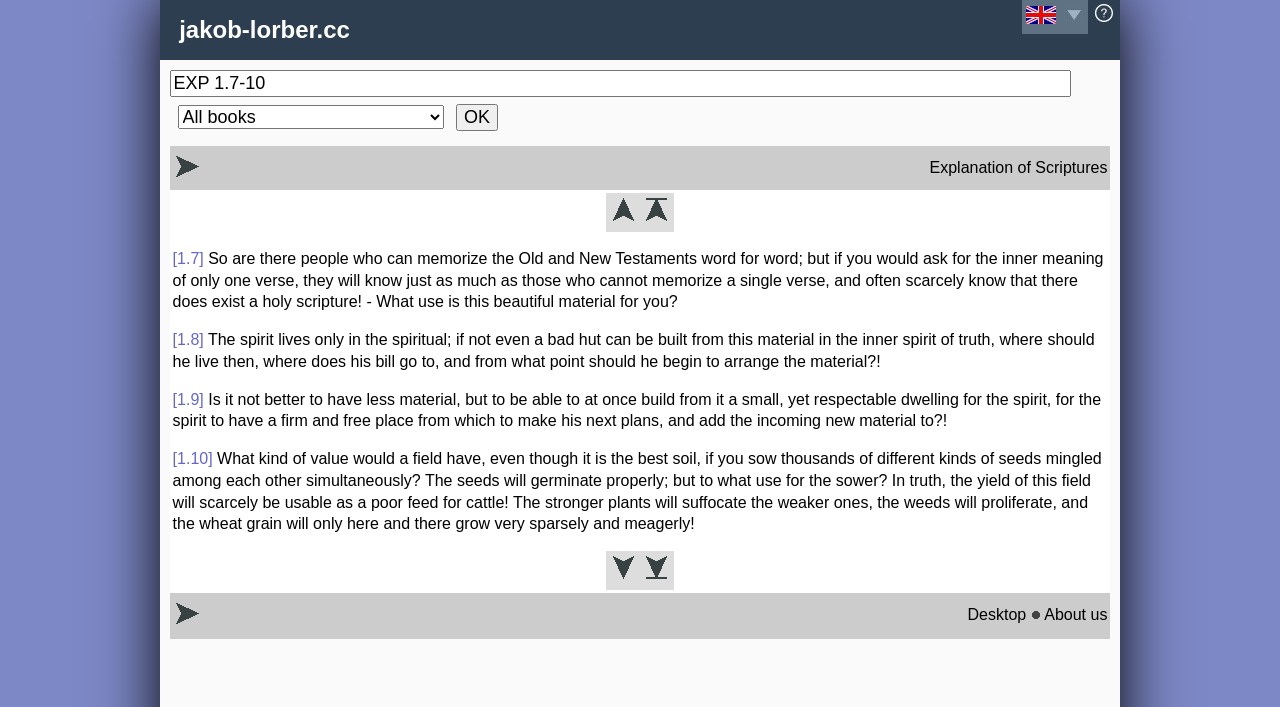Based on what you see in the screenshot, provide a thorough answer to this question: What is the purpose of the 'OK' button?

The 'OK' button is placed next to a textbox and a combobox, which suggests that it is used to submit a query or search request. The user likely enters a search term in the textbox and selects an option from the combobox, and then clicks the 'OK' button to execute the search.